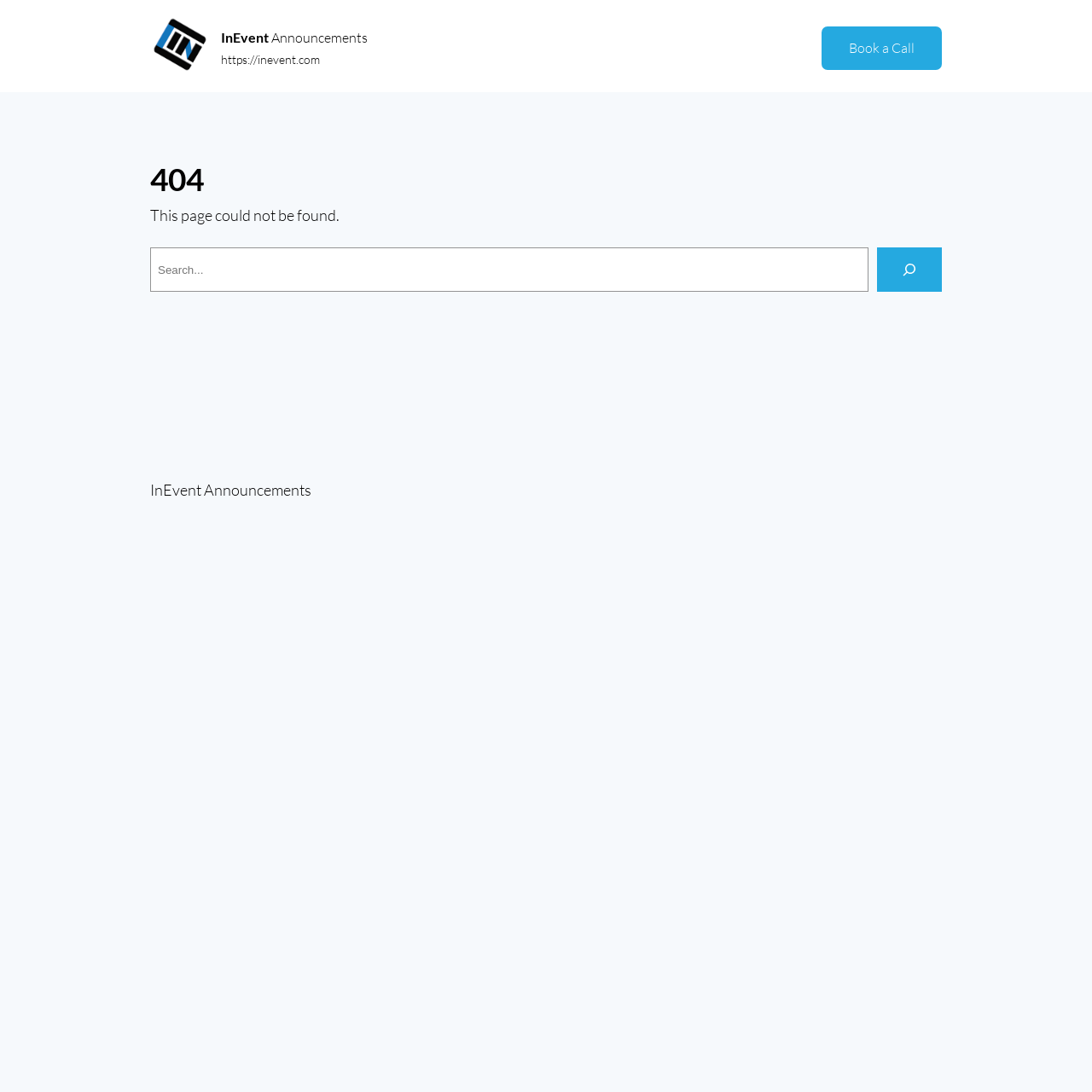Please respond to the question with a concise word or phrase:
What is the purpose of the search box?

To search for content